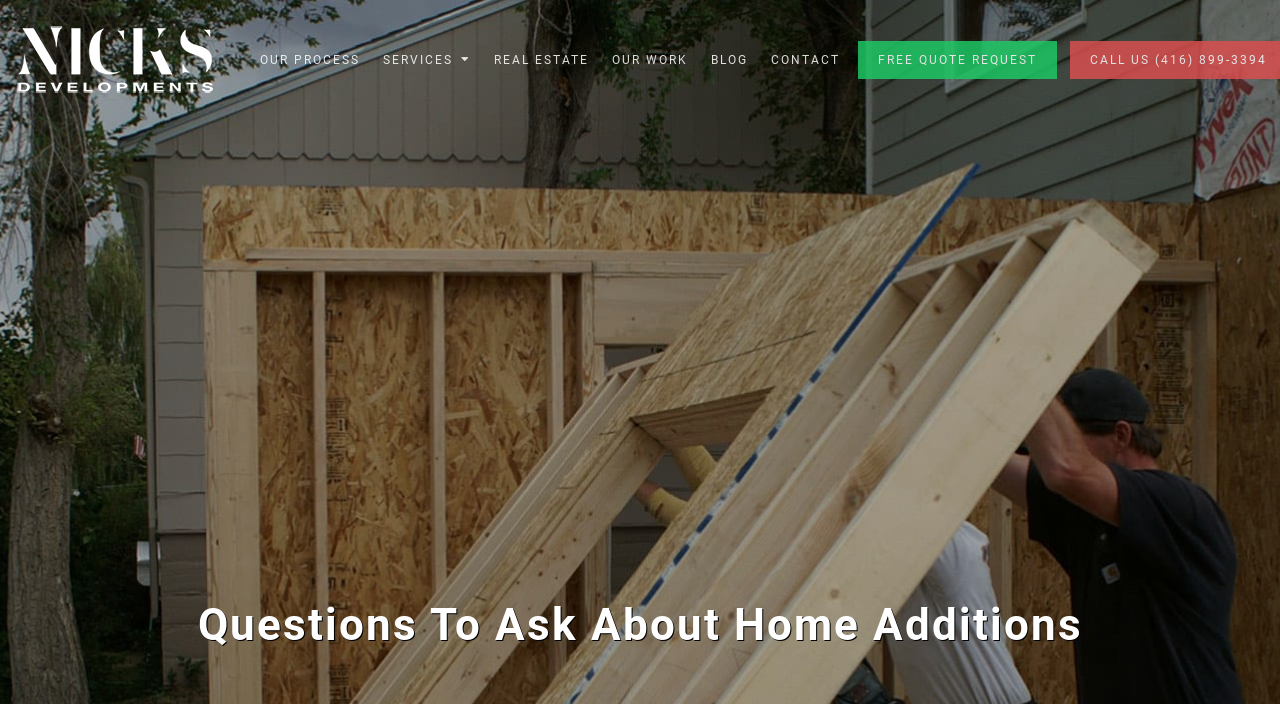Construct a comprehensive description capturing every detail on the webpage.

The webpage is about home additions, specifically focusing on the top questions to ask before adding onto a house. At the top left of the page, there is a logo of "NICKS Developments" which is both a link and an image. 

Below the logo, there is a navigation menu with six links: "OUR PROCESS", "SERVICES", "REAL ESTATE", "OUR WORK", "BLOG", and "CONTACT", which are aligned horizontally and evenly spaced. The "SERVICES" link has an icon next to it. 

To the right of the navigation menu, there is a call-to-action link "FREE QUOTE REQUEST". 

The main content of the page is headed by a title "Questions To Ask About Home Additions", which is centered at the top of the main section.